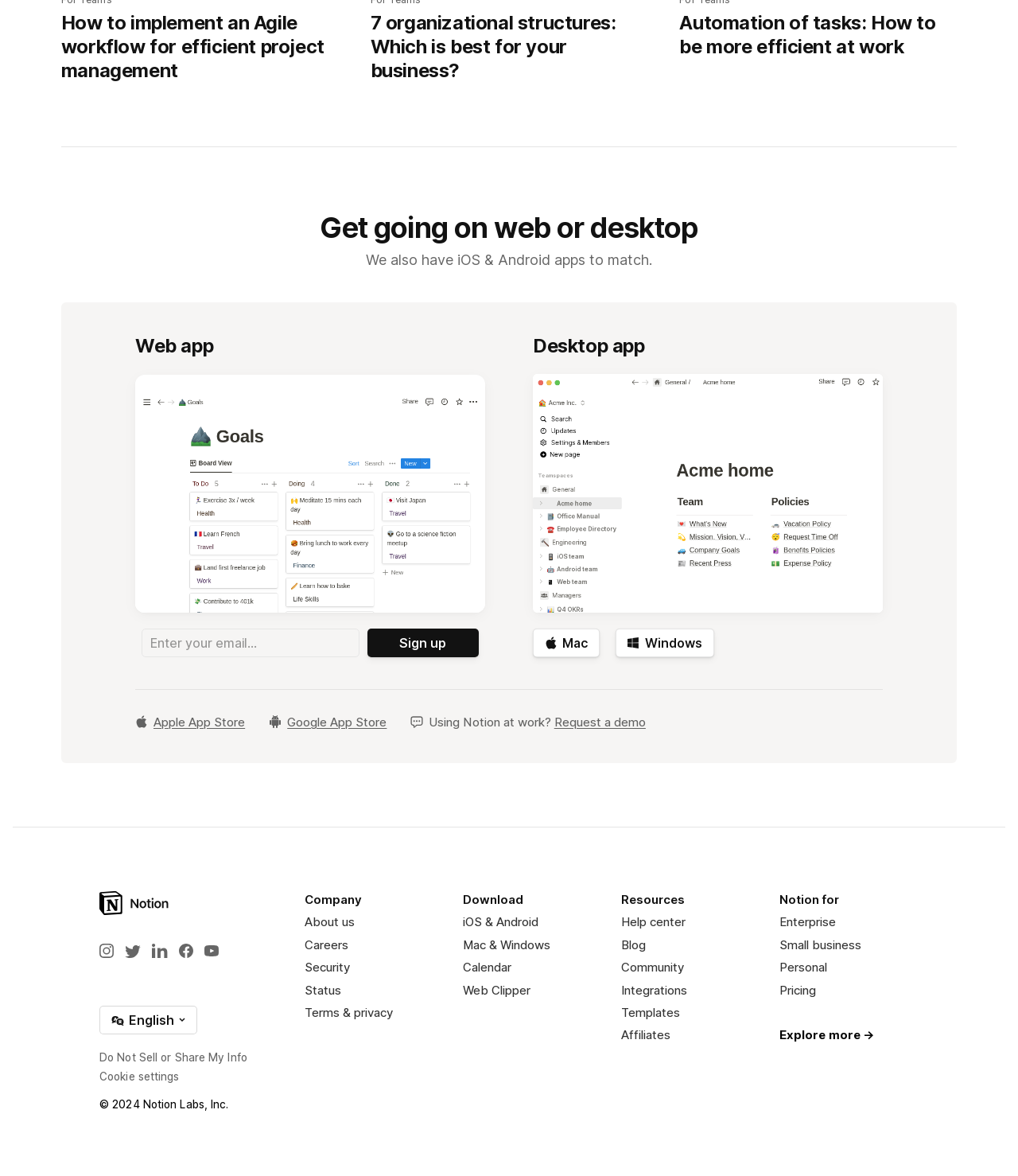With reference to the screenshot, provide a detailed response to the question below:
How many social media platforms are linked at the bottom of the page?

The webpage provides links to five social media platforms at the bottom of the page, including Instagram, Twitter, LinkedIn, Facebook, and YouTube. These links are grouped together under the 'Social media' category.